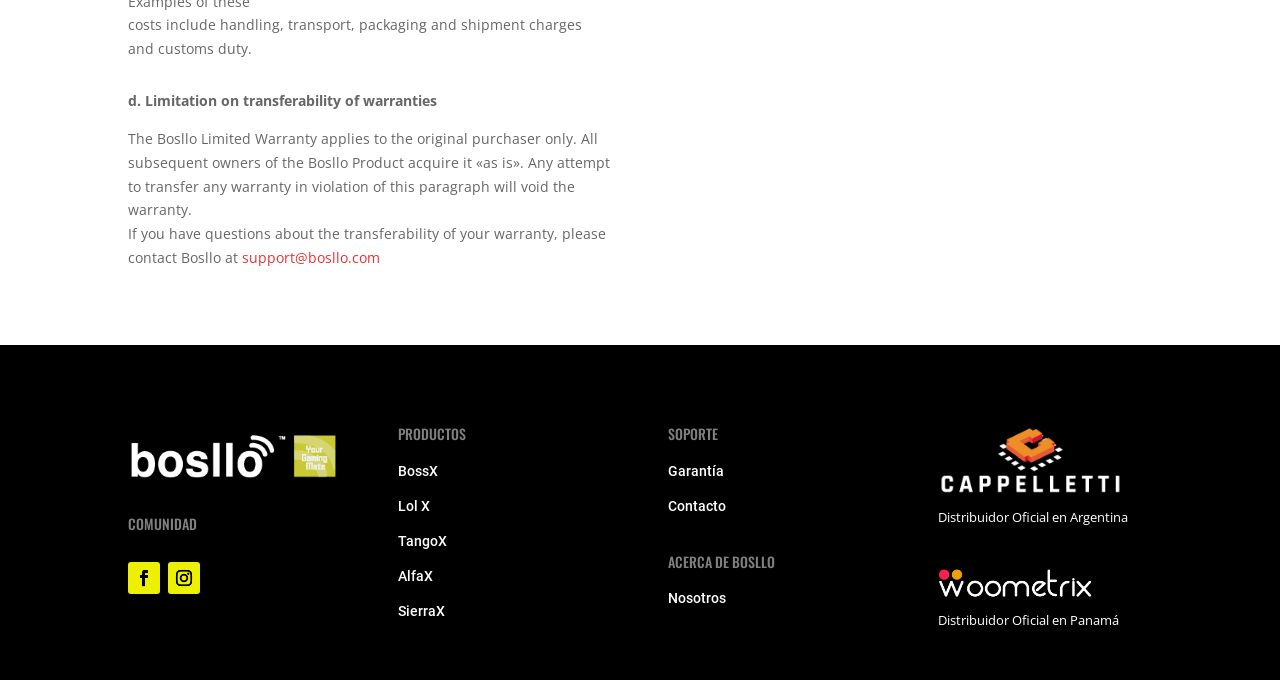Determine the bounding box coordinates of the clickable area required to perform the following instruction: "view the 'BossX' product". The coordinates should be represented as four float numbers between 0 and 1: [left, top, right, bottom].

[0.311, 0.68, 0.342, 0.704]